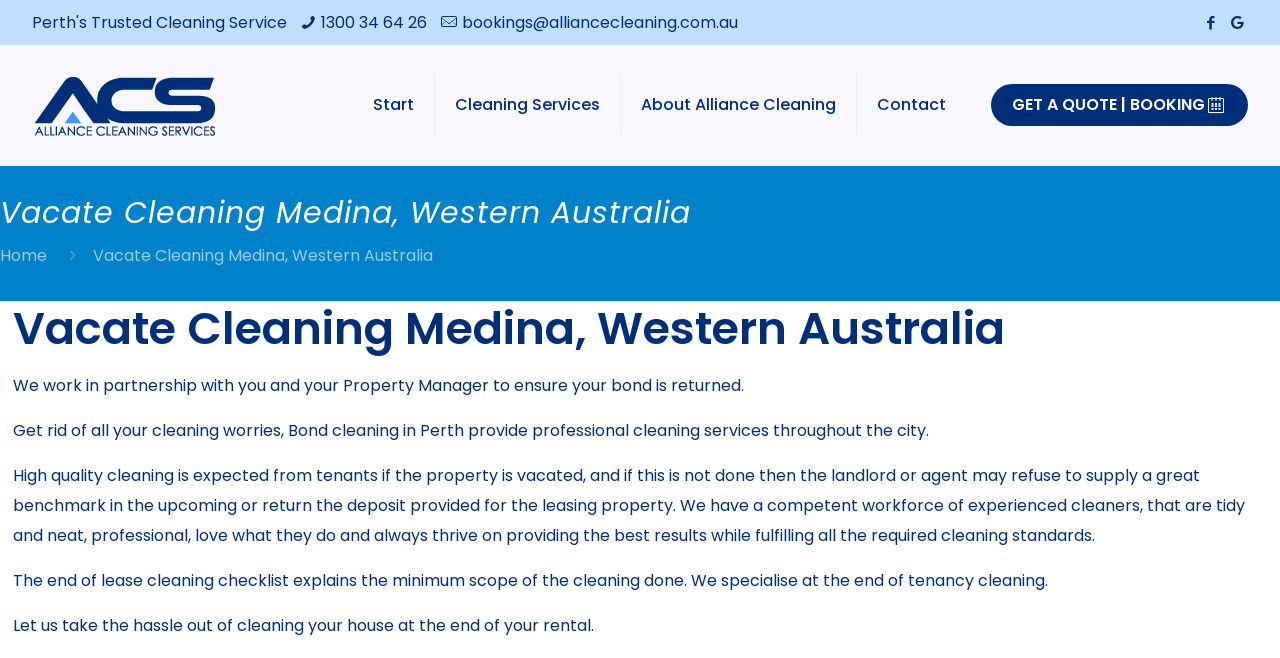Highlight the bounding box coordinates of the element you need to click to perform the following instruction: "Send an email."

[0.361, 0.017, 0.576, 0.052]